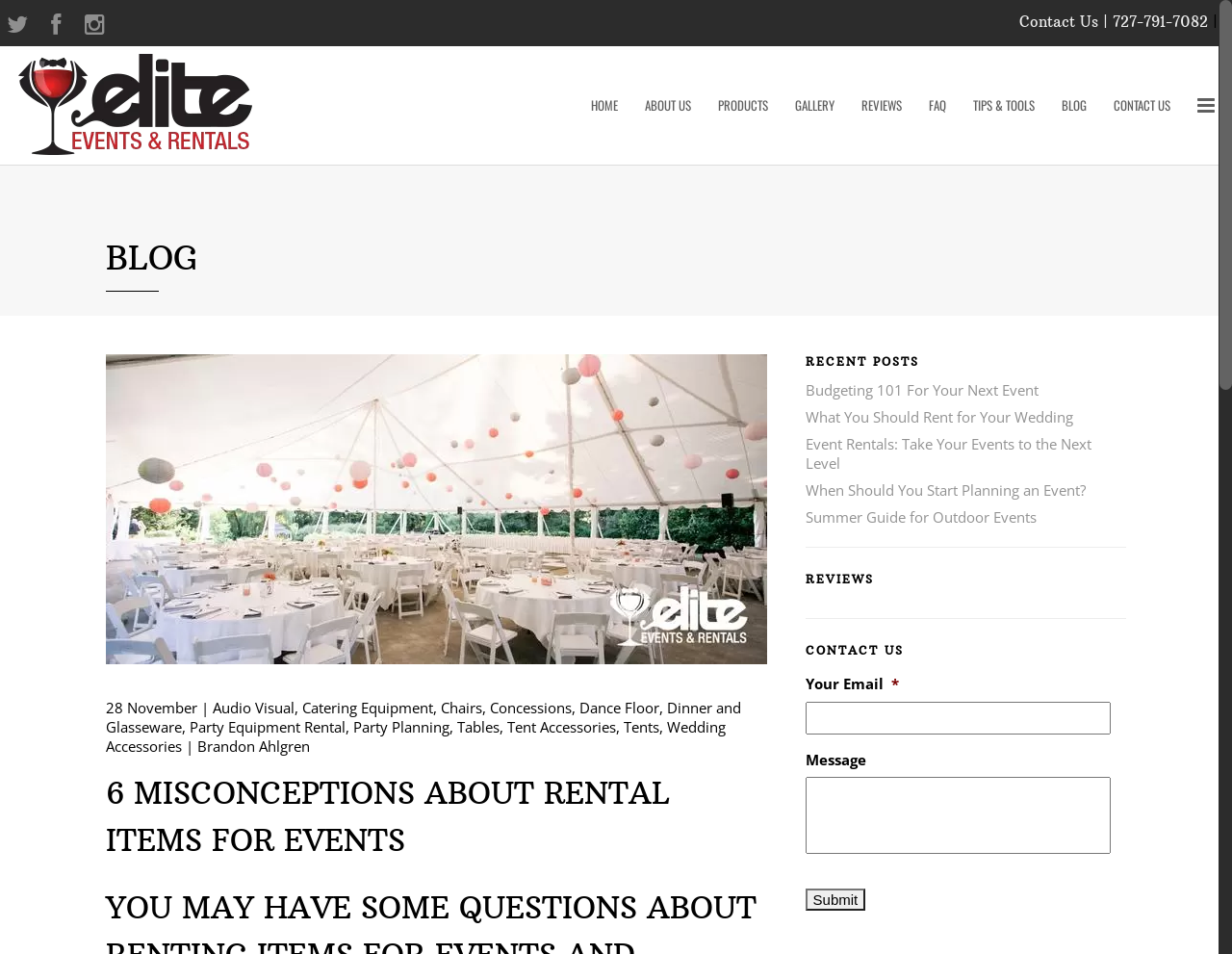Show the bounding box coordinates for the element that needs to be clicked to execute the following instruction: "Contact us through the form". Provide the coordinates in the form of four float numbers between 0 and 1, i.e., [left, top, right, bottom].

[0.654, 0.706, 0.717, 0.727]